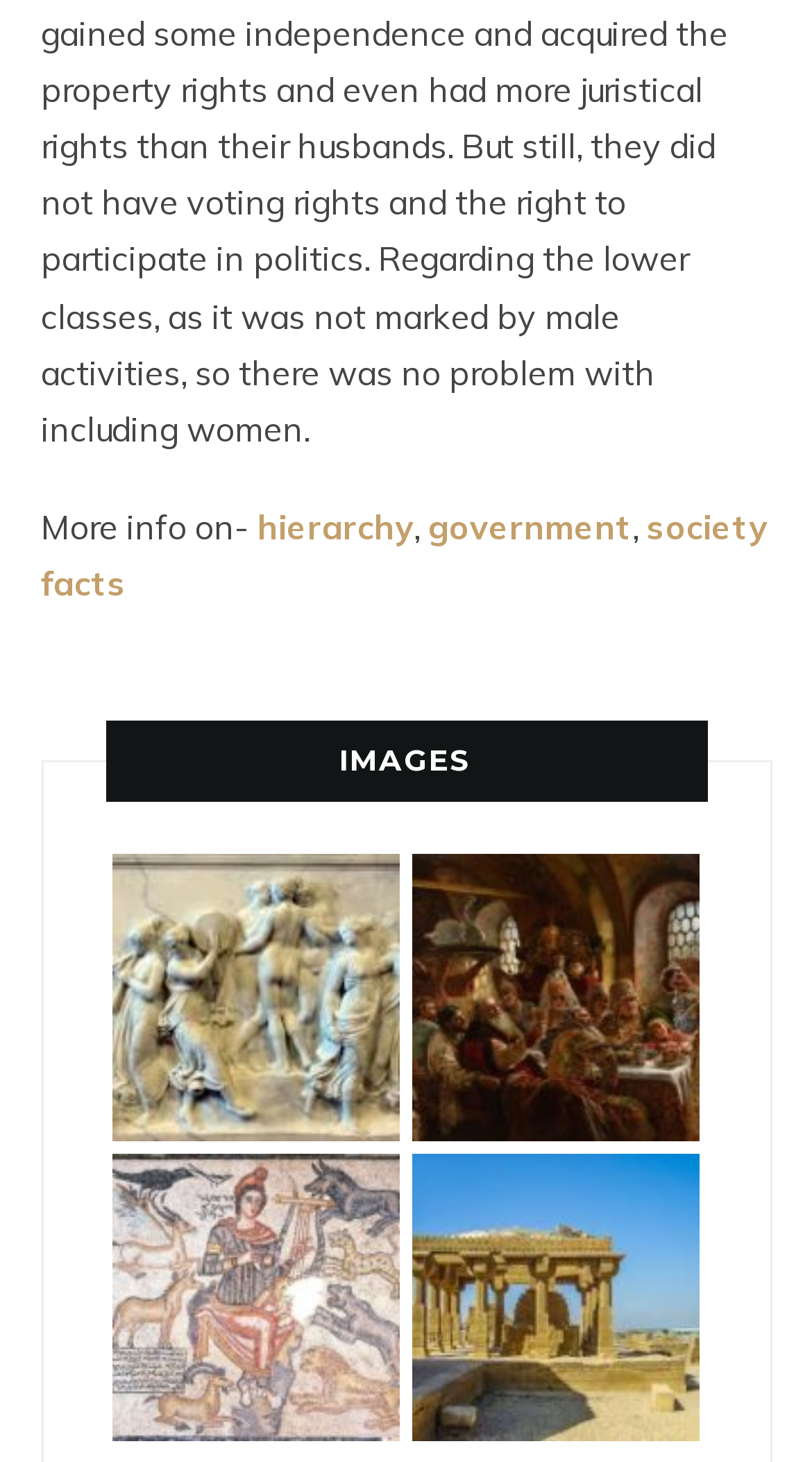What is the relationship between the text and the links?
Please provide a single word or phrase answer based on the image.

More info